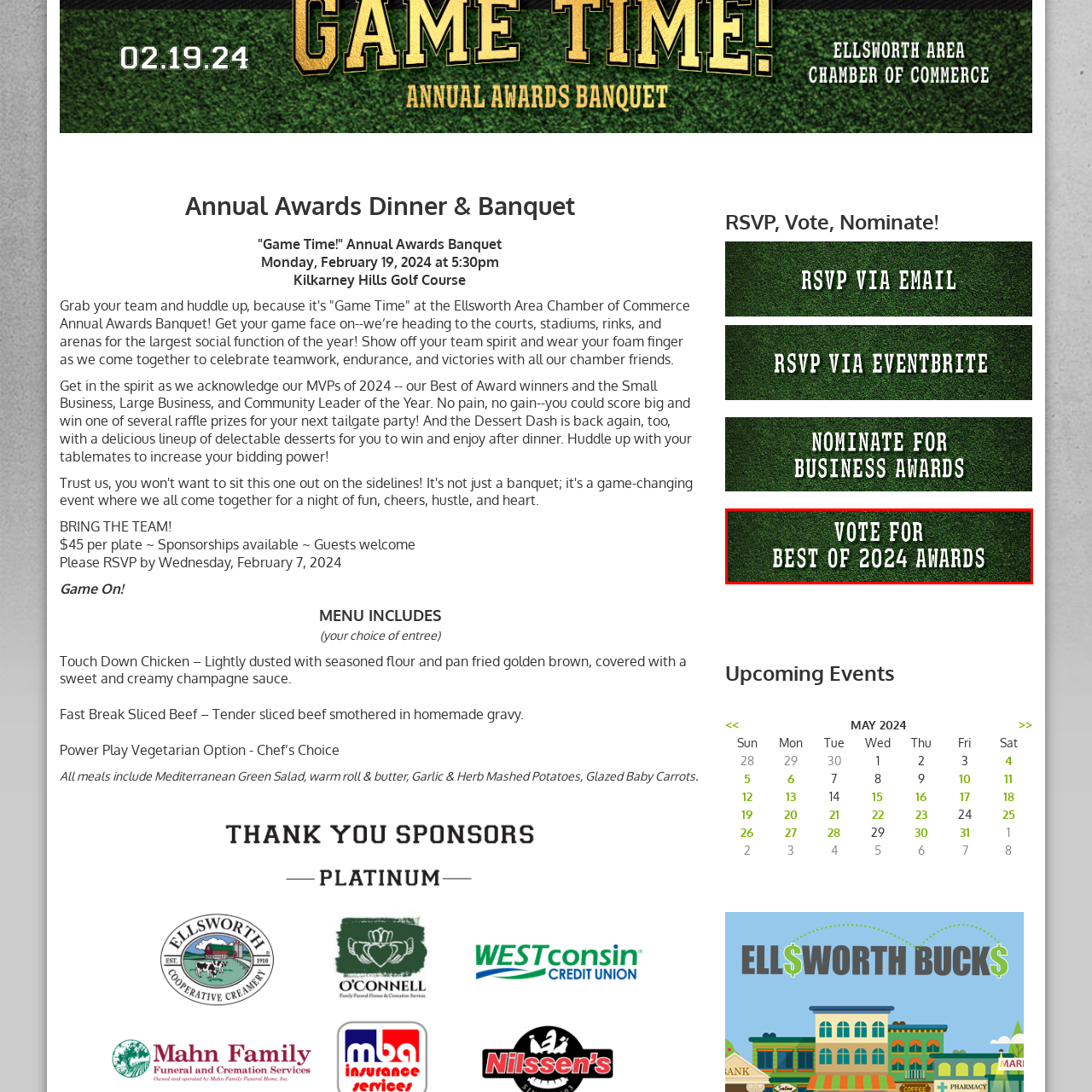Where is the Annual Awards Dinner & Banquet scheduled to take place?
Direct your attention to the image enclosed by the red bounding box and provide a detailed answer to the question.

According to the caption, the Annual Awards Dinner & Banquet is scheduled to take place at the Kilkarney Hills Golf Course on February 19, 2024.